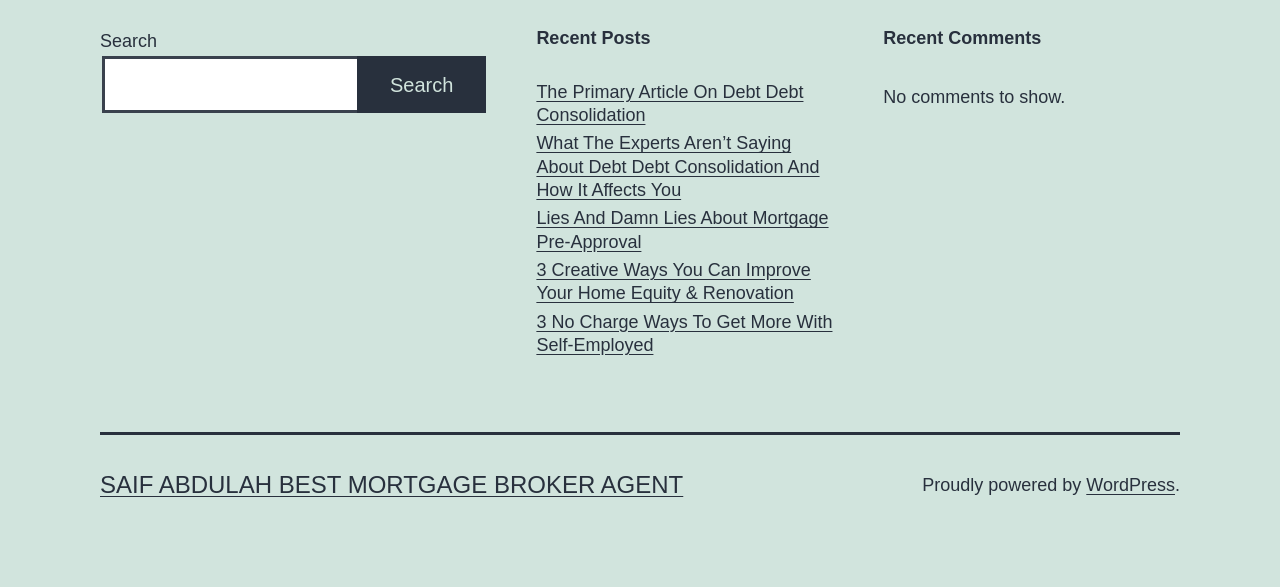Are there any comments shown on the webpage?
Analyze the image and provide a thorough answer to the question.

The webpage has a section titled 'Recent Comments', but it only shows a text that says 'No comments to show.'. This suggests that there are no comments shown on the webpage.